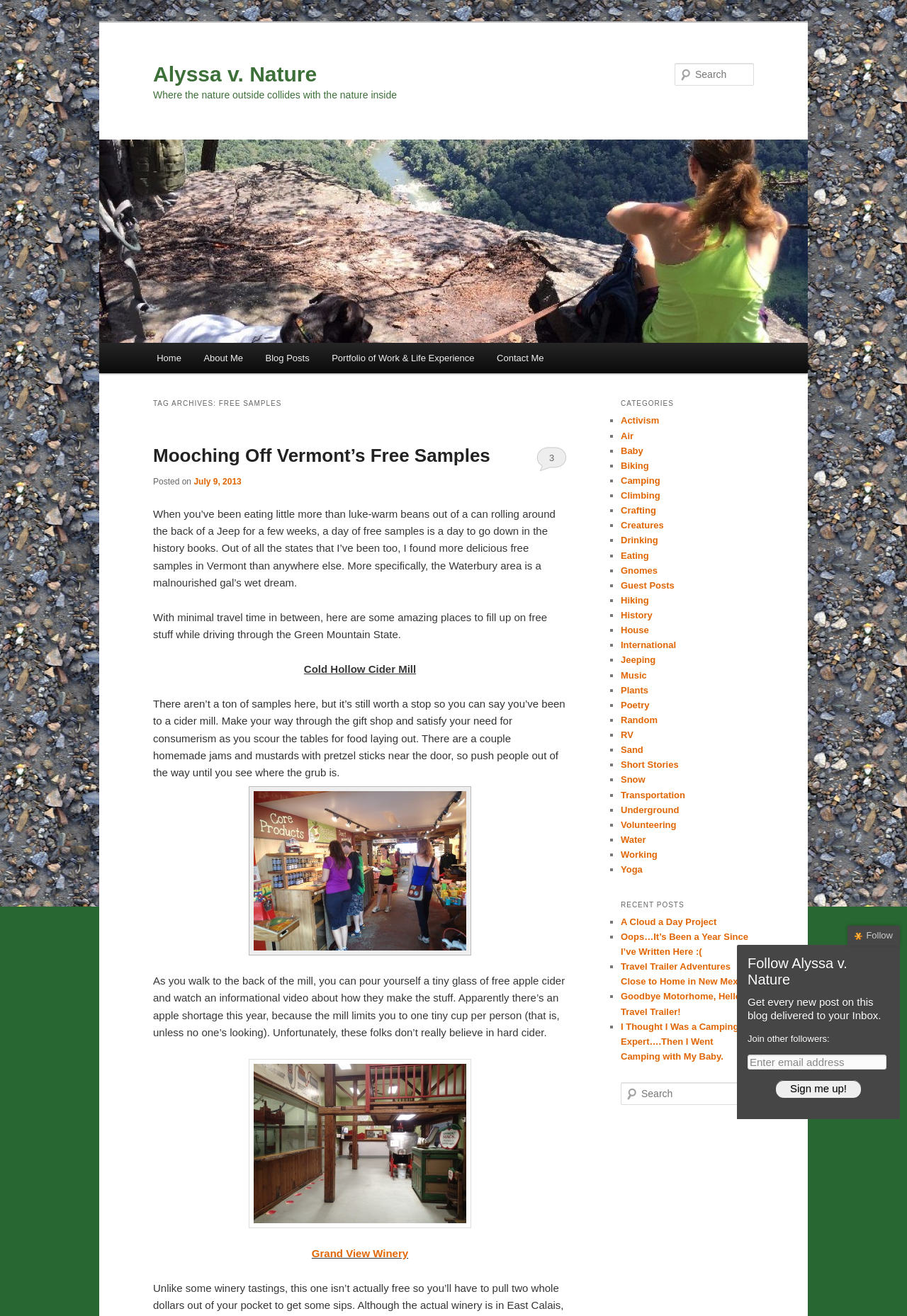What is the date of the blog post?
Based on the image, answer the question with as much detail as possible.

The date of the blog post can be found in the link element with the text 'July 9, 2013' which is located in the blog post content.